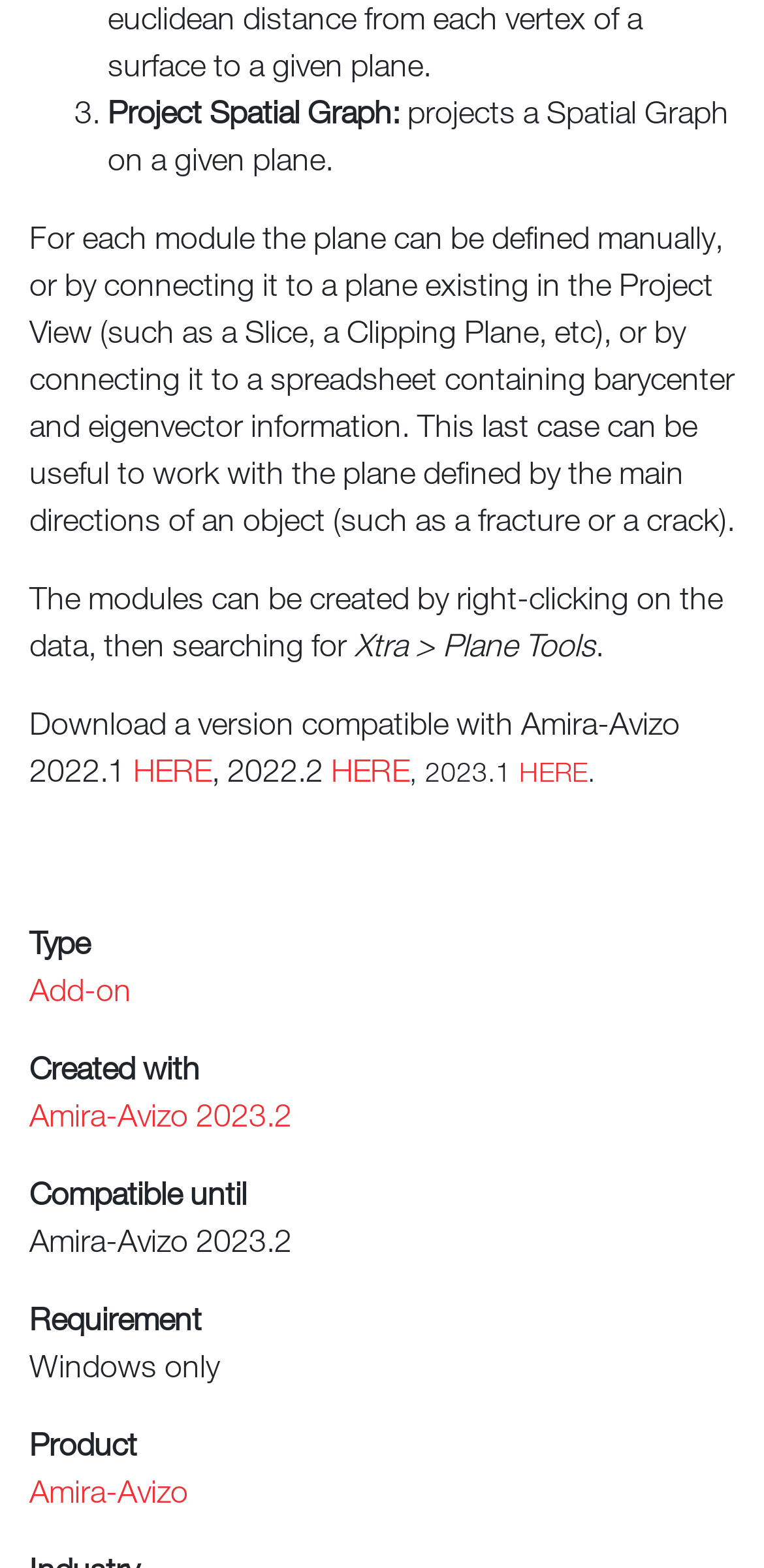What is the operating system requirement?
Look at the image and provide a detailed response to the question.

The webpage specifies that the requirement for this product is 'Windows only', indicating that it is only compatible with the Windows operating system.